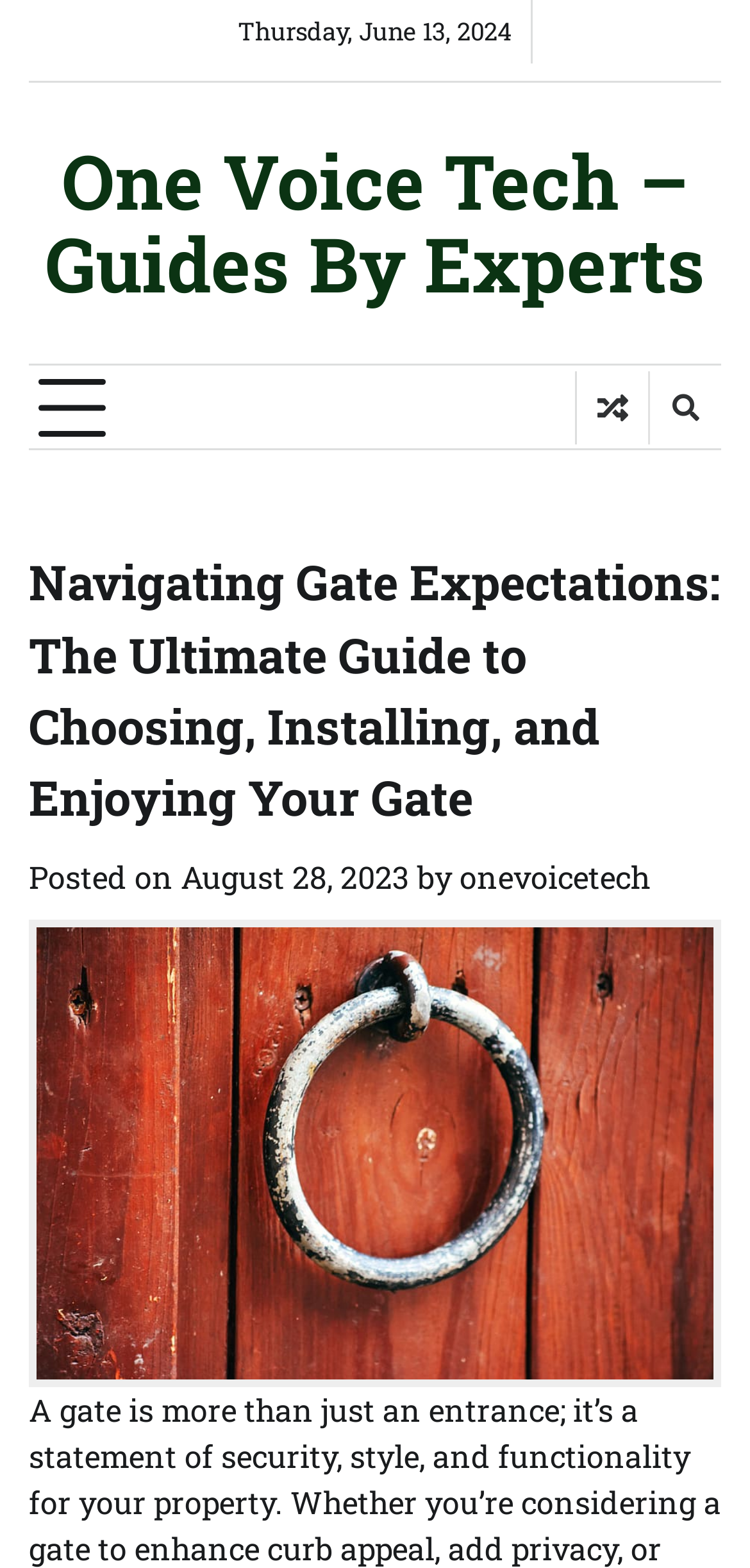Given the element description title="View Random Post", specify the bounding box coordinates of the corresponding UI element in the format (top-left x, top-left y, bottom-right x, bottom-right y). All values must be between 0 and 1.

[0.769, 0.236, 0.864, 0.283]